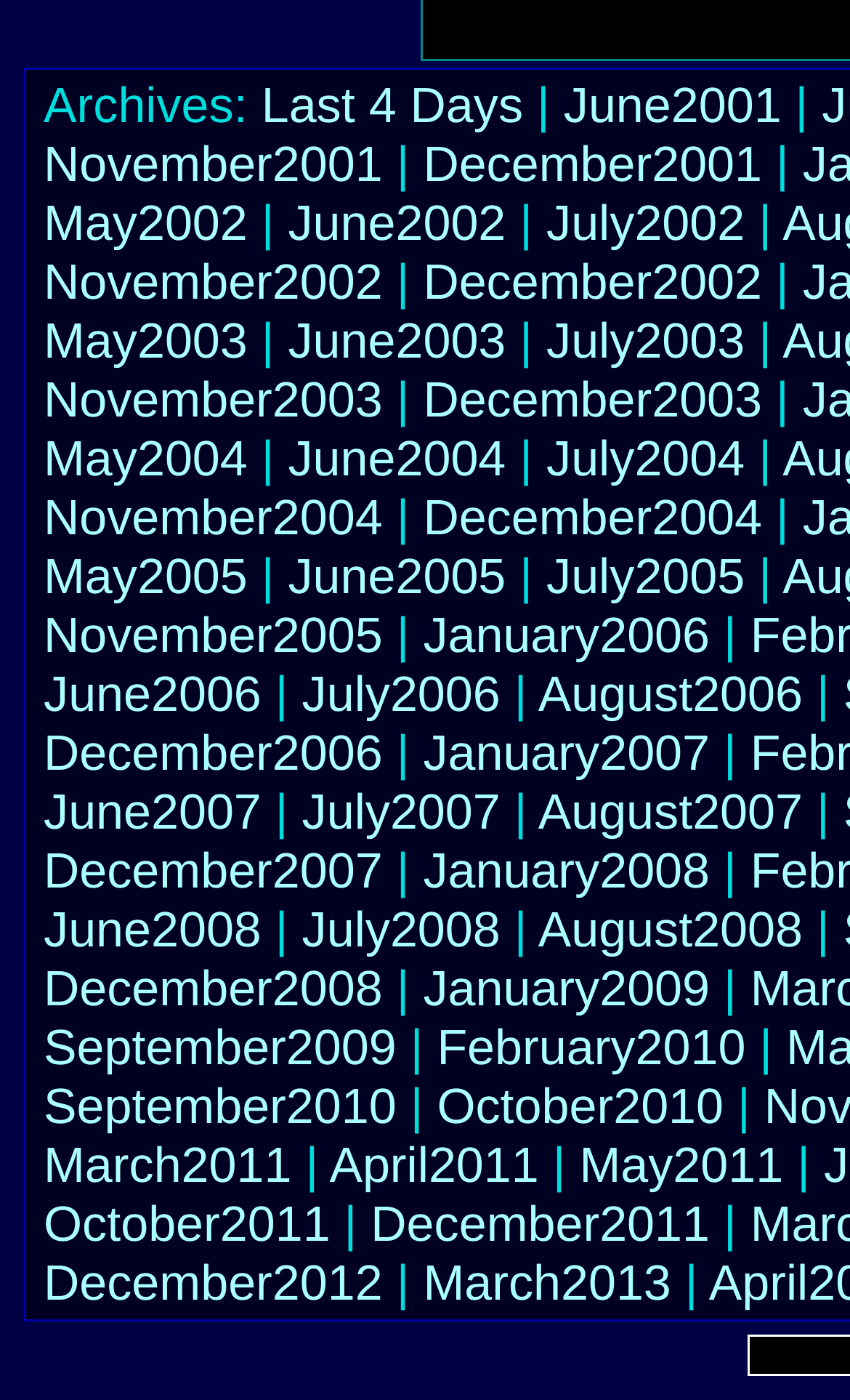How many archives are available for 2001?
Please respond to the question with a detailed and informative answer.

To find the number of archives available for 2001, I looked at the list of links on the webpage and counted the number of links that correspond to 2001. I found three links: 'June 2001', 'November 2001', and 'December 2001', which indicates that there are three archives available for 2001.